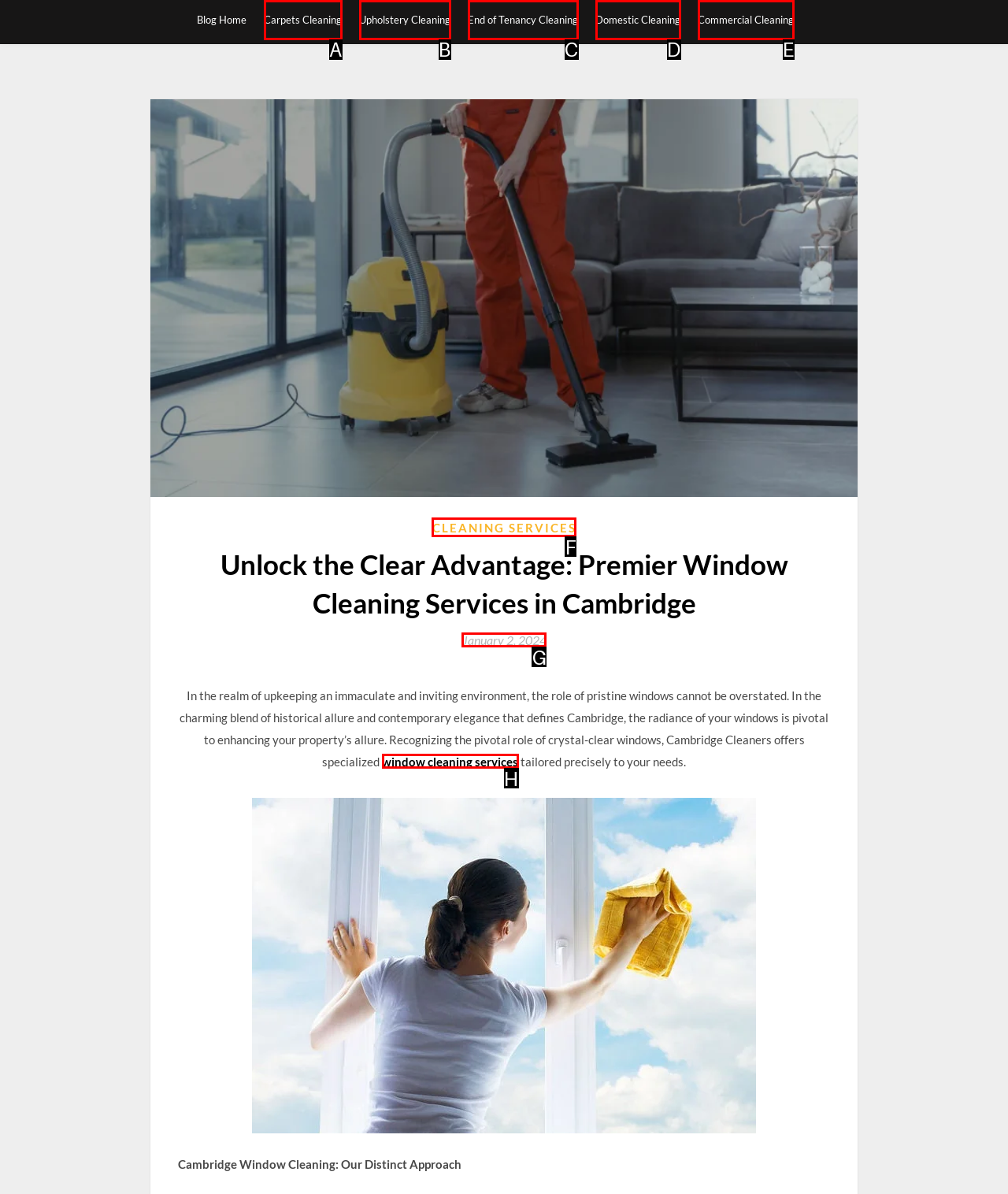Tell me the letter of the option that corresponds to the description: Cleaning Services
Answer using the letter from the given choices directly.

F